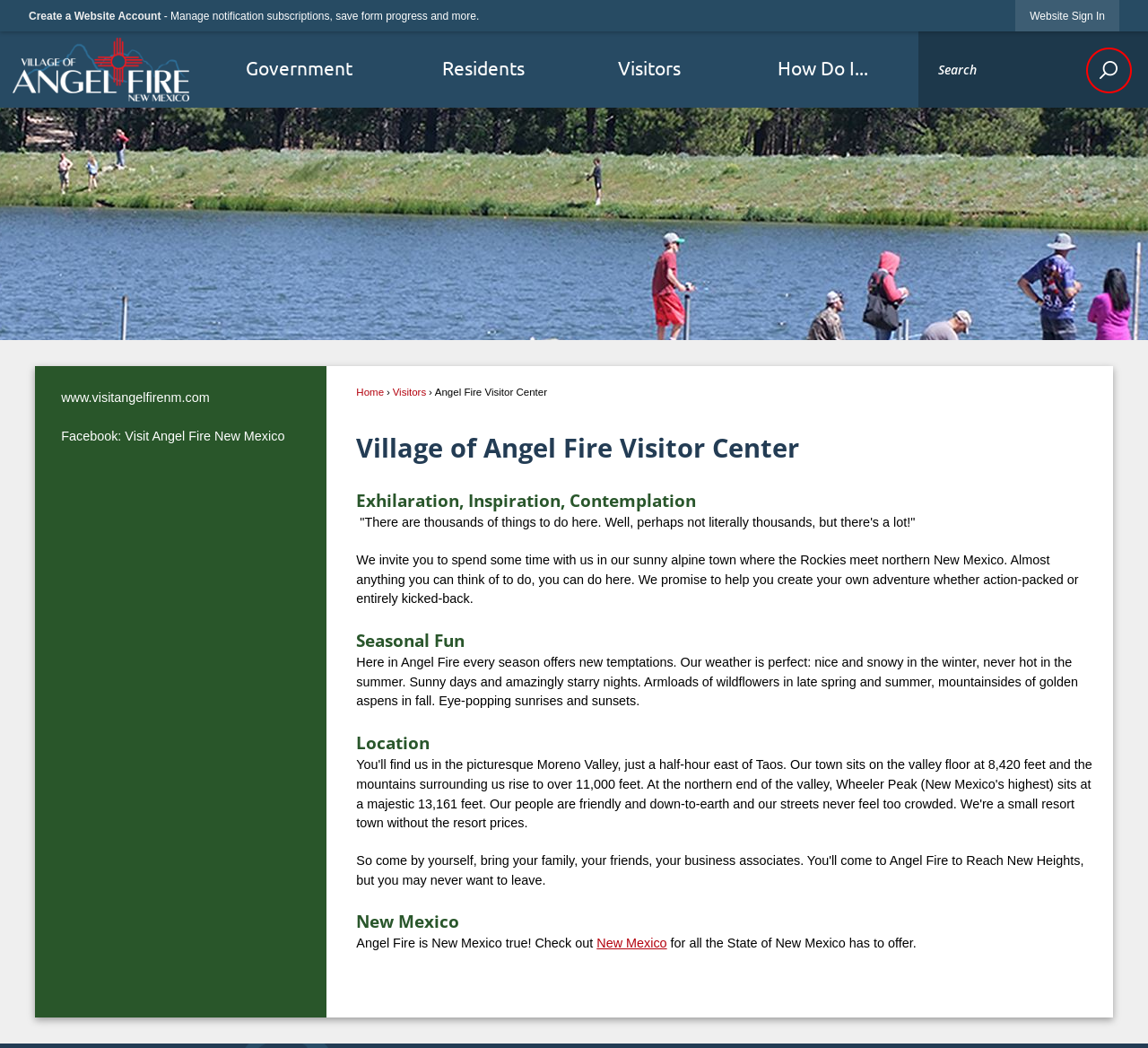What is the theme of the 'Seasonal Fun' section?
Please use the image to deliver a detailed and complete answer.

I found the answer by looking at the heading element with the text 'Seasonal Fun' and the static text element with the text describing the activities and weather in different seasons, which suggests that the section is about the fun activities and experiences in Angel Fire during different seasons.